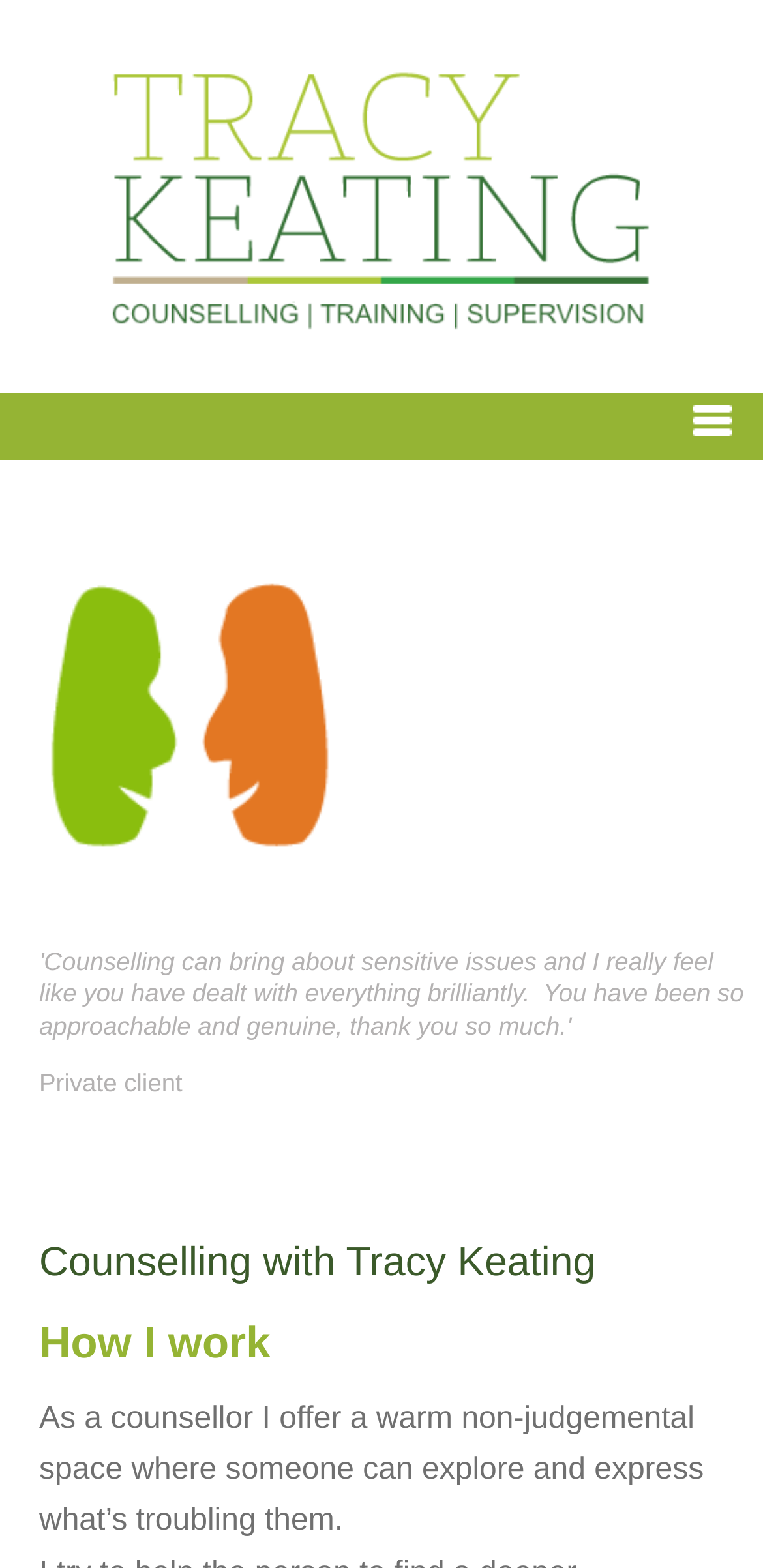What is the tone of Tracy Keating's counselling approach?
Refer to the image and provide a one-word or short phrase answer.

Warm